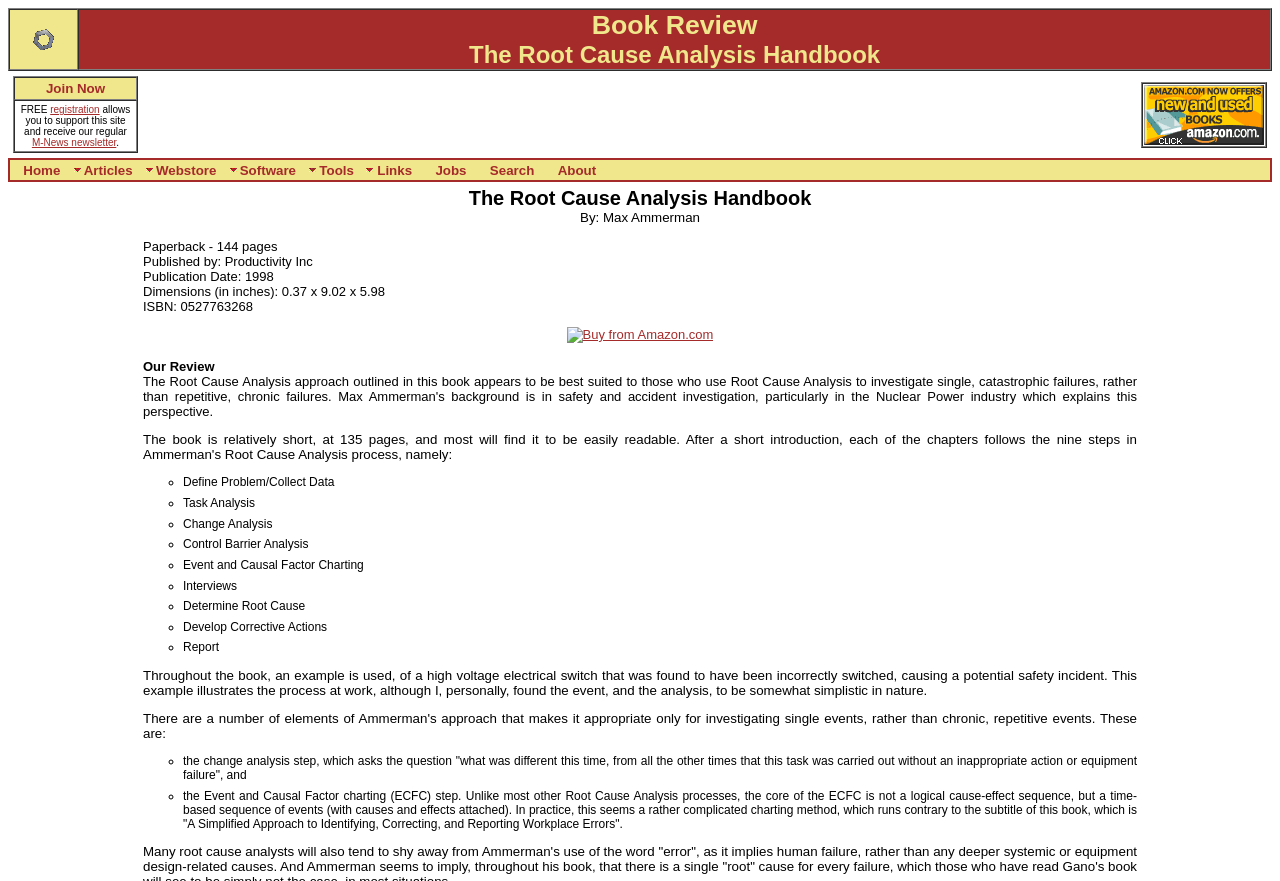Identify the bounding box coordinates for the region of the element that should be clicked to carry out the instruction: "Submit email address". The bounding box coordinates should be four float numbers between 0 and 1, i.e., [left, top, right, bottom].

None